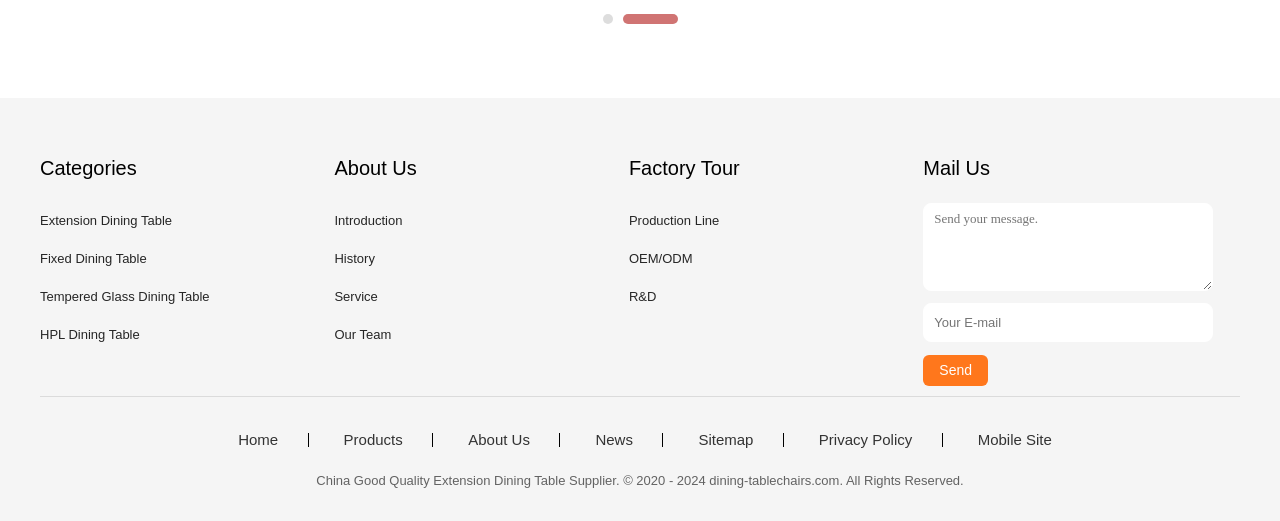Locate the bounding box coordinates of the element that should be clicked to execute the following instruction: "Click on Extension Dining Table".

[0.031, 0.408, 0.134, 0.437]